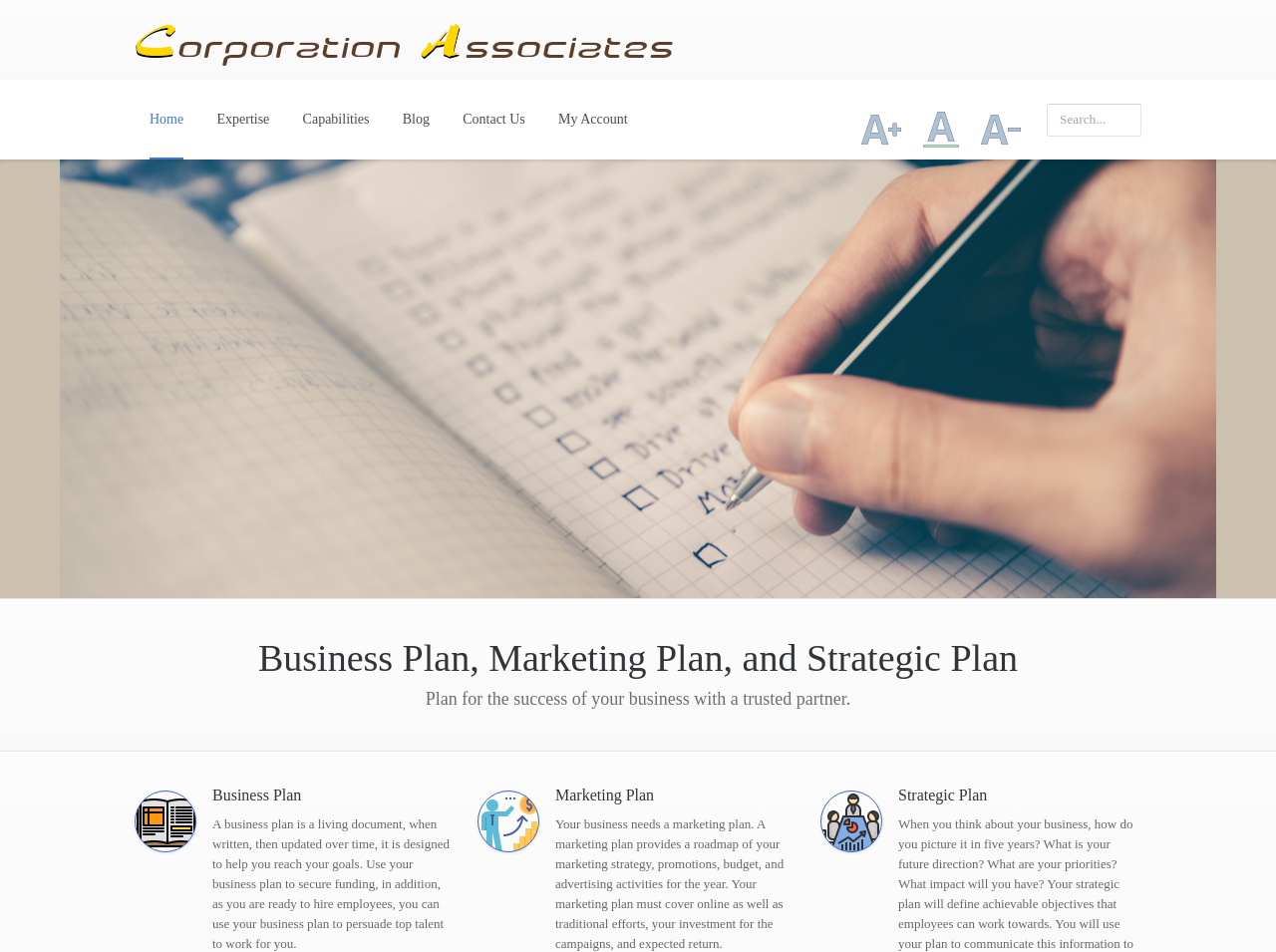Determine the bounding box coordinates for the element that should be clicked to follow this instruction: "Search for something". The coordinates should be given as four float numbers between 0 and 1, in the format [left, top, right, bottom].

[0.82, 0.108, 0.895, 0.143]